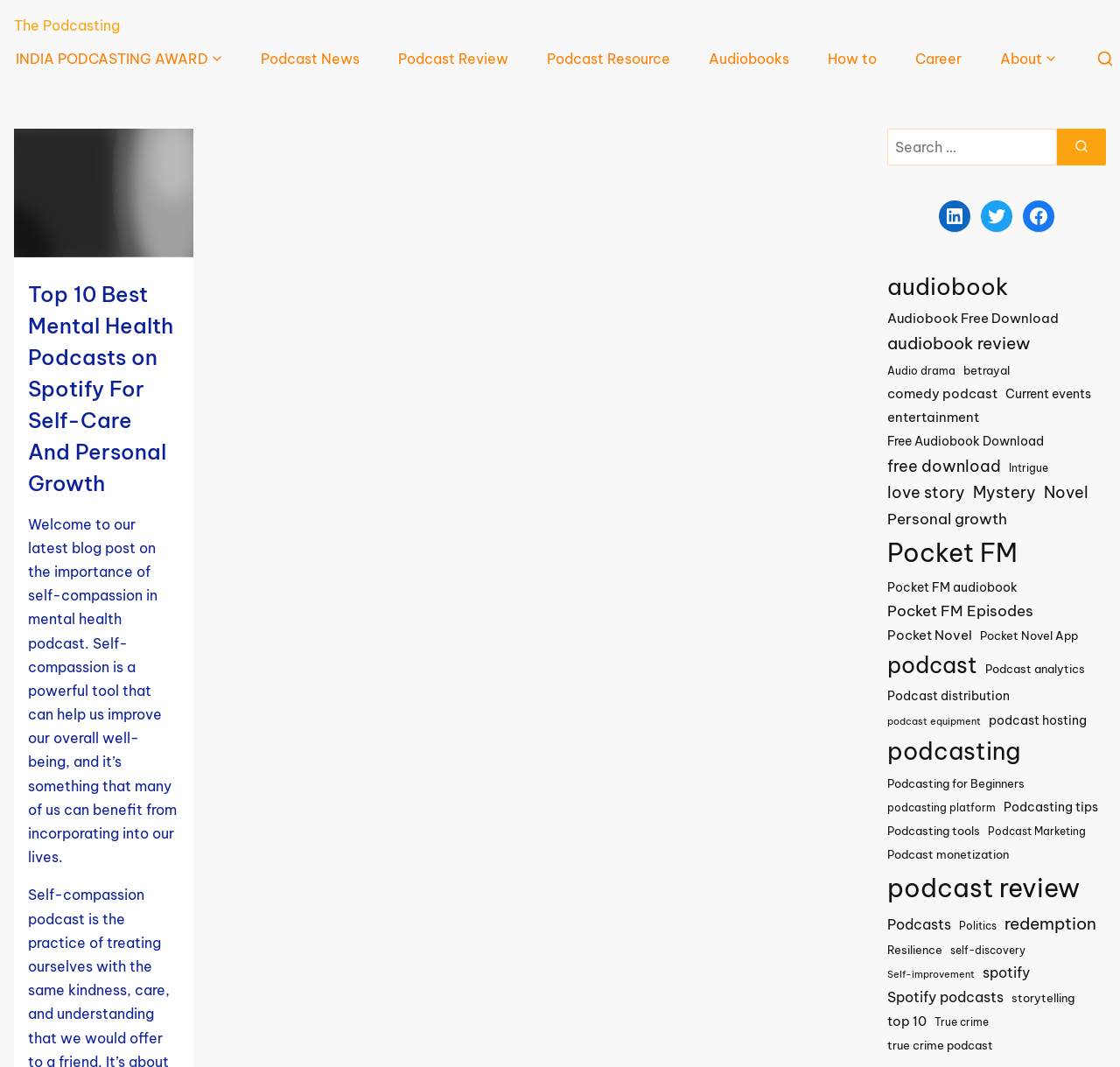How many items are in the 'audiobook' category?
Give a detailed response to the question by analyzing the screenshot.

According to the link 'audiobook (57 items)' on the webpage, there are 57 items in the 'audiobook' category.